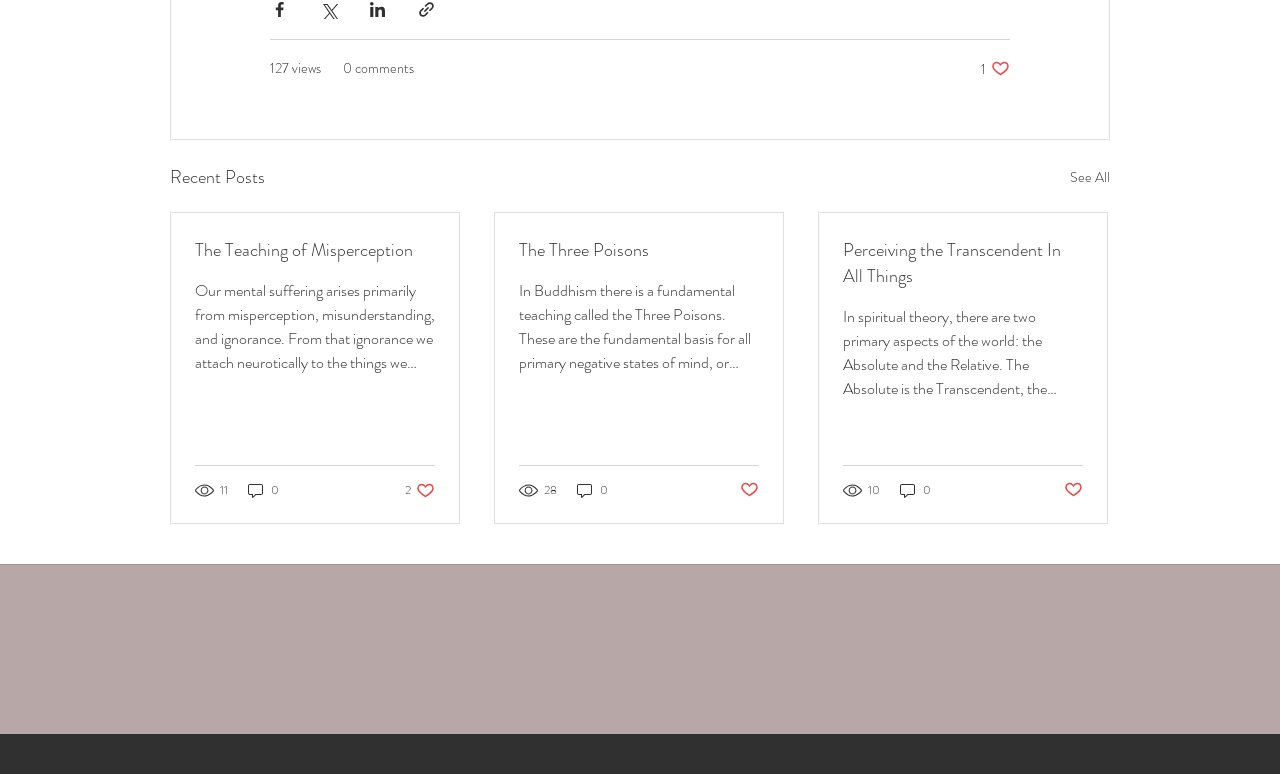Please answer the following question using a single word or phrase: 
How many posts are displayed on this page?

3